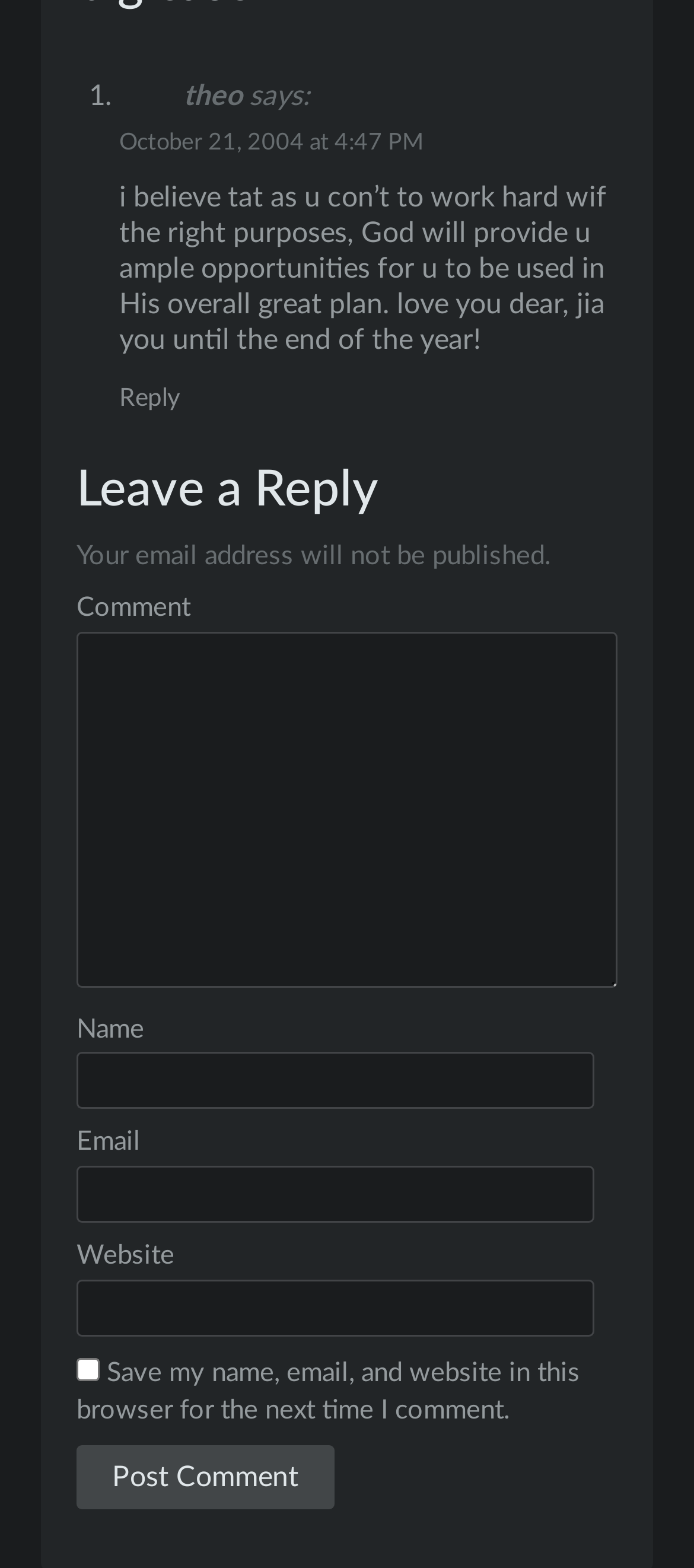Specify the bounding box coordinates for the region that must be clicked to perform the given instruction: "Click to post a comment".

[0.11, 0.922, 0.482, 0.963]